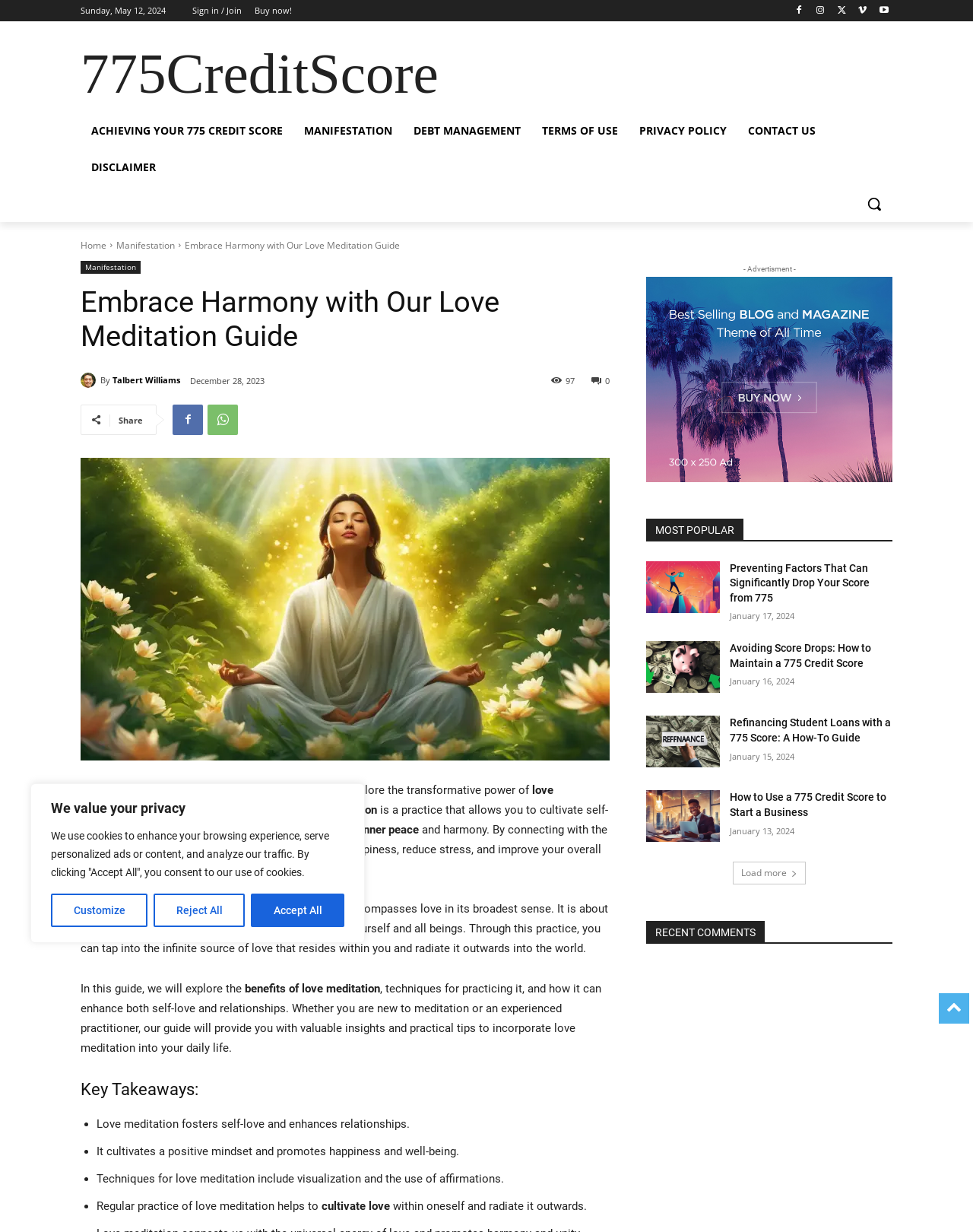Given the description: "Debt Management", determine the bounding box coordinates of the UI element. The coordinates should be formatted as four float numbers between 0 and 1, [left, top, right, bottom].

[0.414, 0.091, 0.546, 0.121]